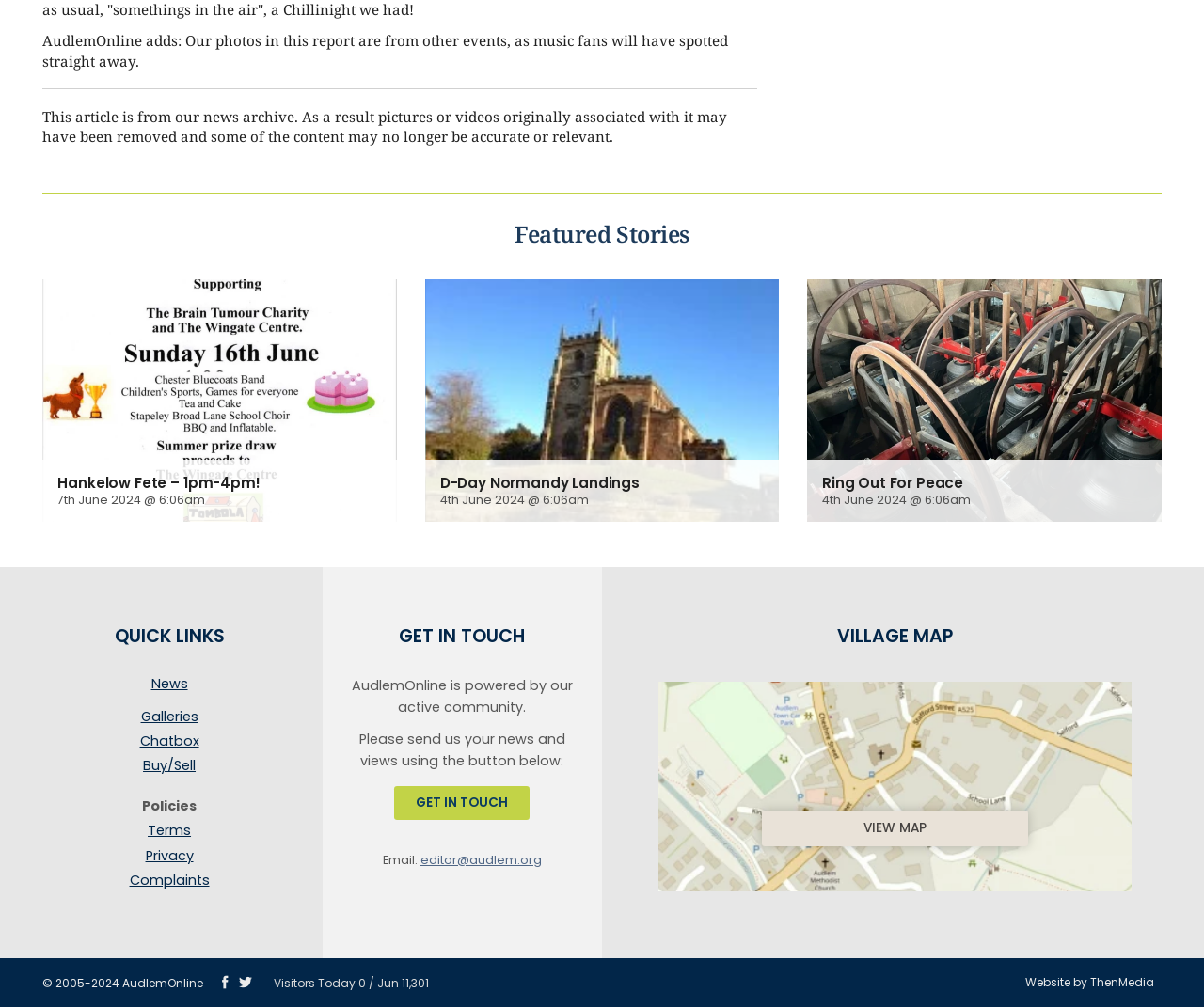Locate the bounding box coordinates of the item that should be clicked to fulfill the instruction: "View featured stories".

[0.428, 0.217, 0.572, 0.247]